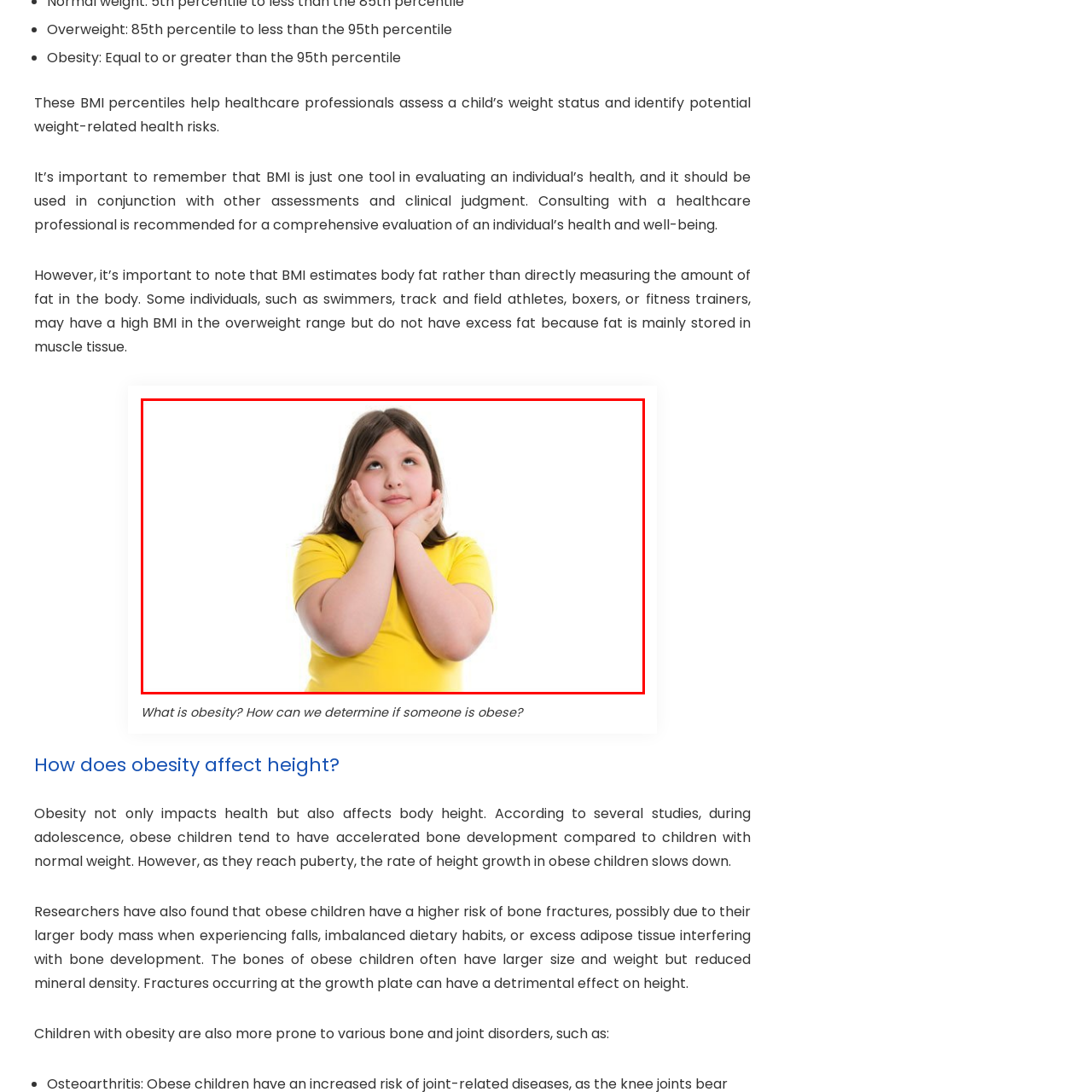Provide an elaborate description of the image marked by the red boundary.

The image features a young girl wearing a bright yellow t-shirt, standing with her hands positioned thoughtfully on her cheeks. She gazes upward, with her eyes slightly rolled back, suggesting contemplation or introspection. The expression on her face appears to communicate a mixture of curiosity and concern, fitting with a broader context of discussions surrounding obesity and children's health. This image aligns with themes regarding the assessment of weight status in children, as highlighted by BMI percentiles that gauge potential health risks. Such visual representations serve to emphasize the importance of understanding health metrics in conjunction with a compassionate view of individual well-being, illustrating the need for comprehensive healthcare evaluations.